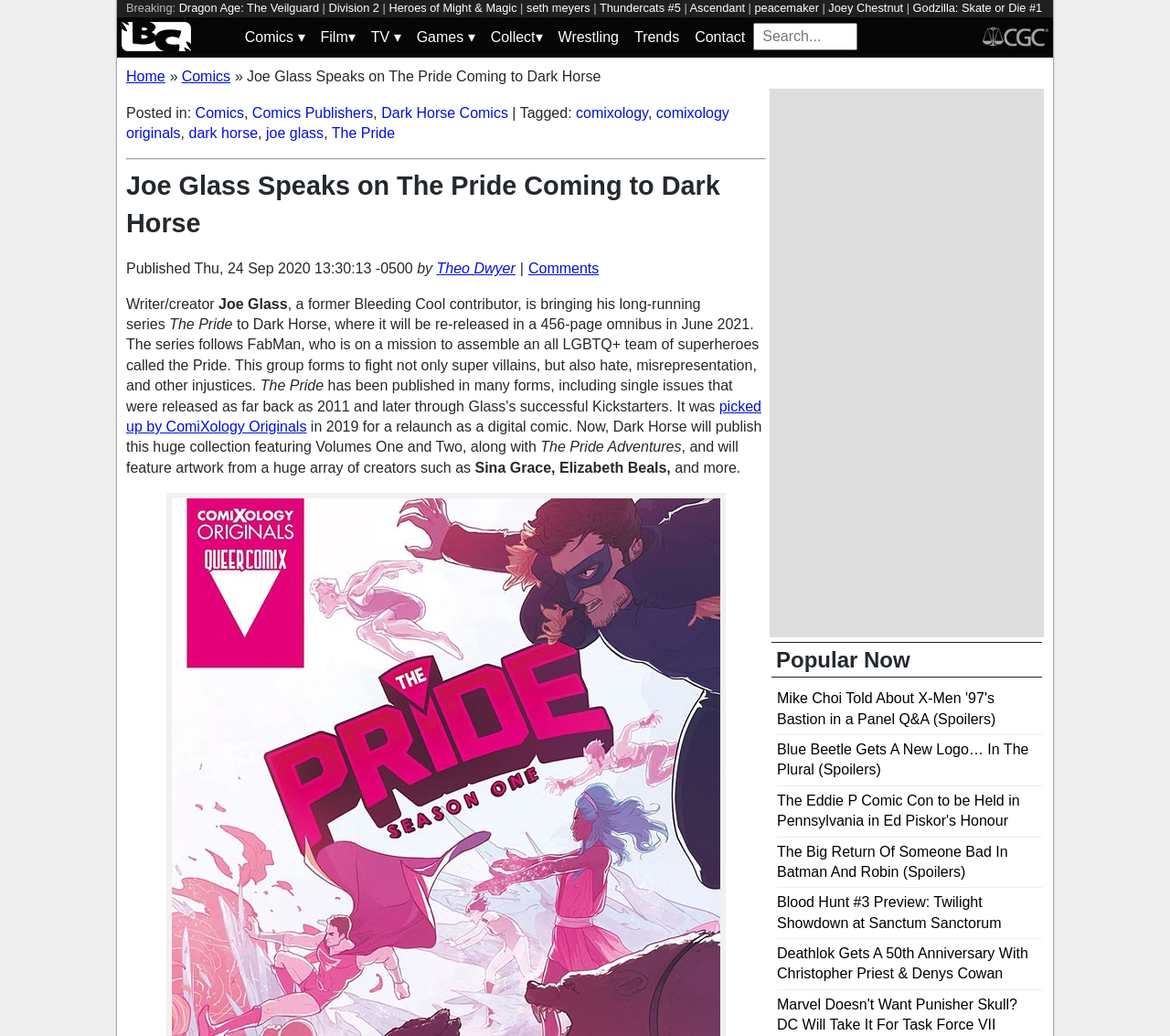Using the element description provided, determine the bounding box coordinates in the format (top-left x, top-left y, bottom-right x, bottom-right y). Ensure that all values are floating point numbers between 0 and 1. Element description: Dark Horse Comics

[0.326, 0.101, 0.434, 0.116]